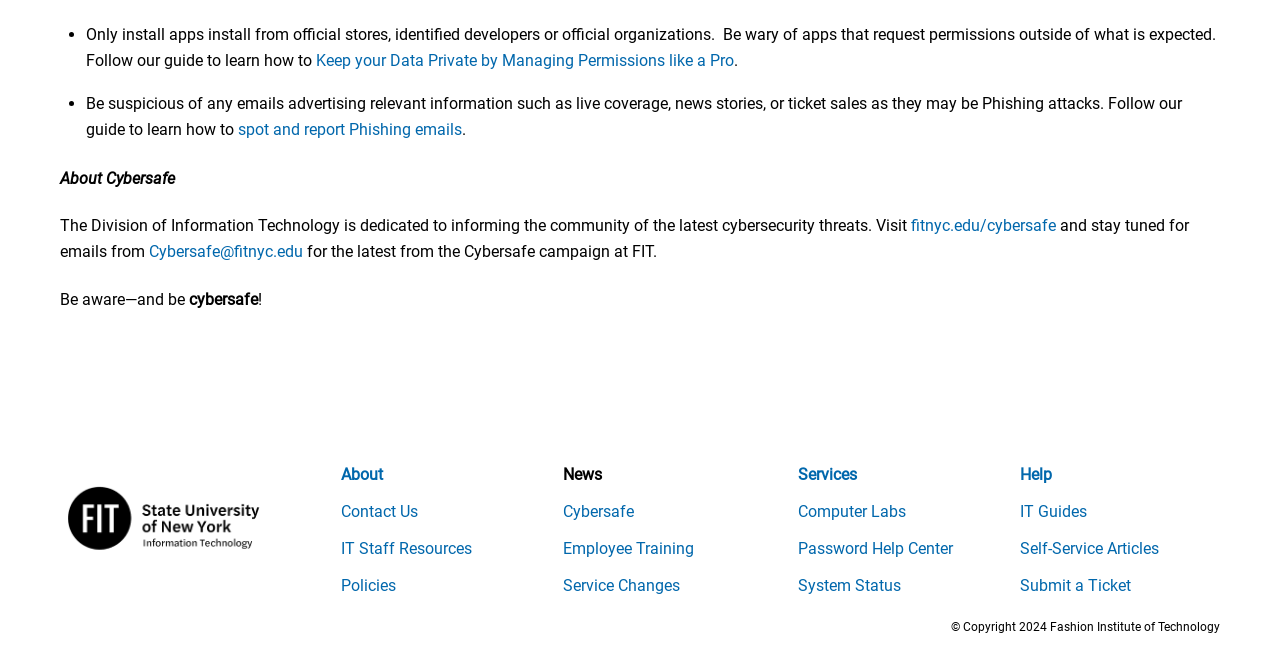Kindly determine the bounding box coordinates for the area that needs to be clicked to execute this instruction: "Contact Us".

[0.266, 0.765, 0.326, 0.794]